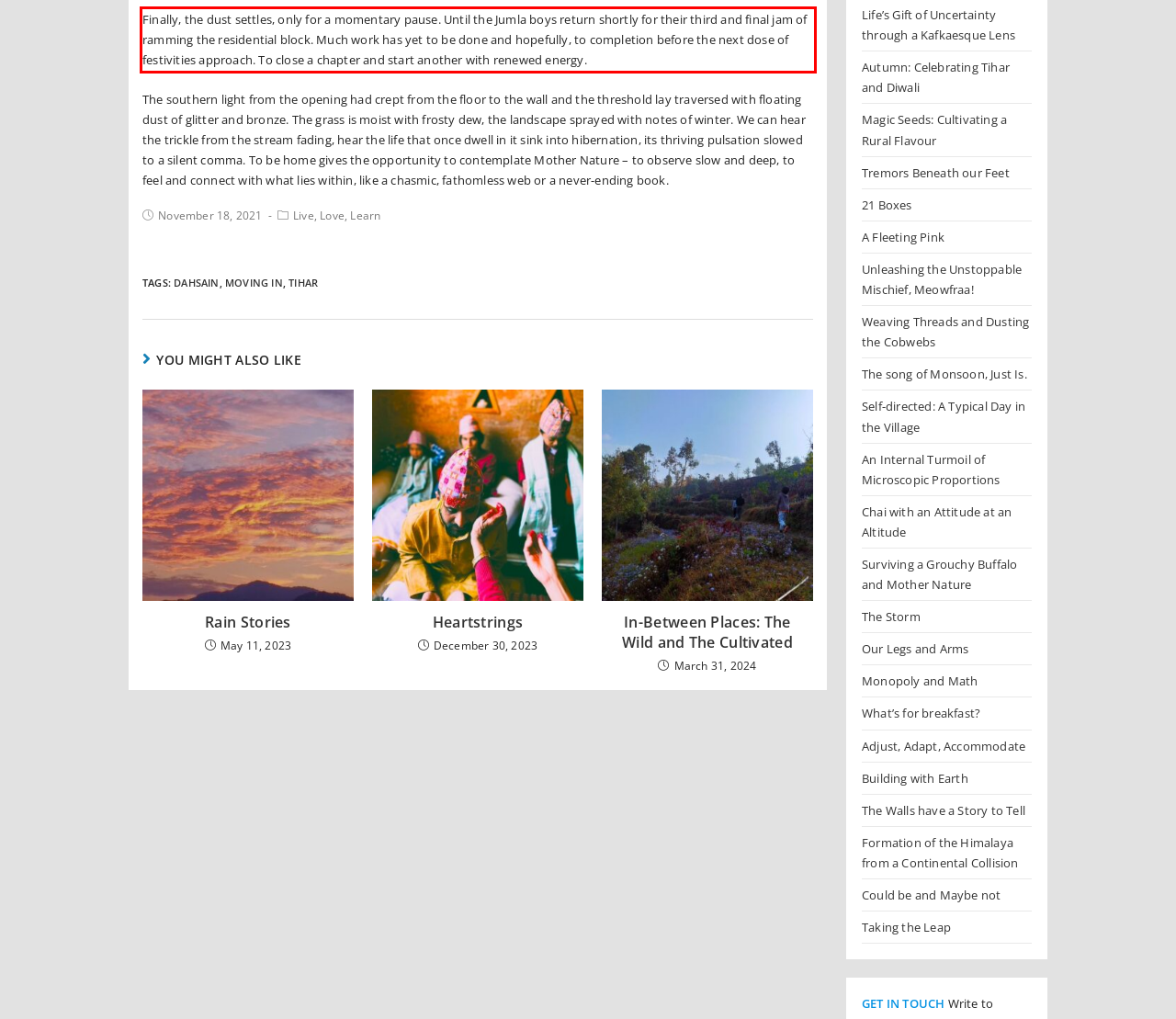Identify the text inside the red bounding box in the provided webpage screenshot and transcribe it.

Finally, the dust settles, only for a momentary pause. Until the Jumla boys return shortly for their third and final jam of ramming the residential block. Much work has yet to be done and hopefully, to completion before the next dose of festivities approach. To close a chapter and start another with renewed energy.